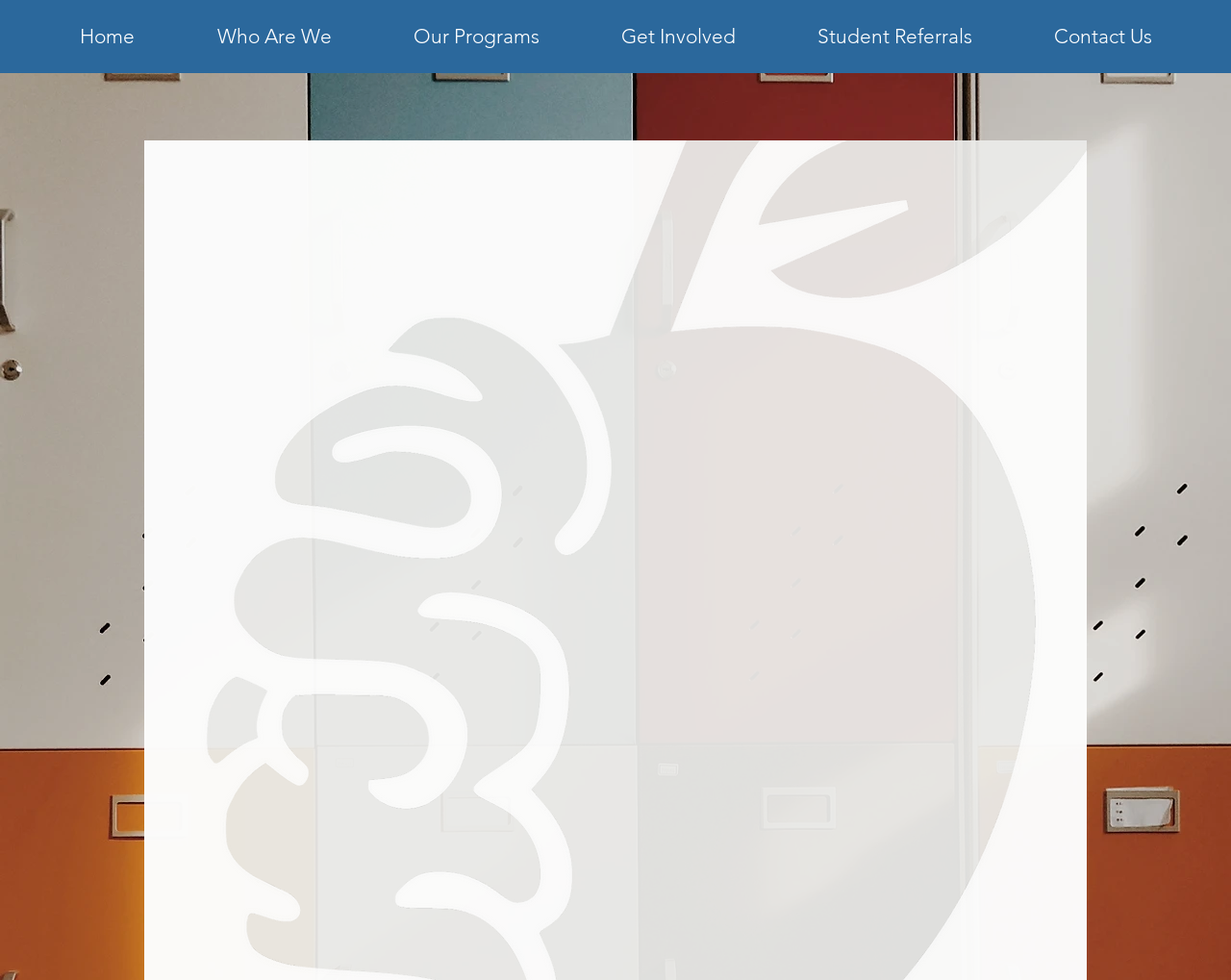Please provide a comprehensive response to the question below by analyzing the image: 
How many states did HMP serve?

According to the webpage, HMP served over 400 radiologists in five states, employing over 350 employees.